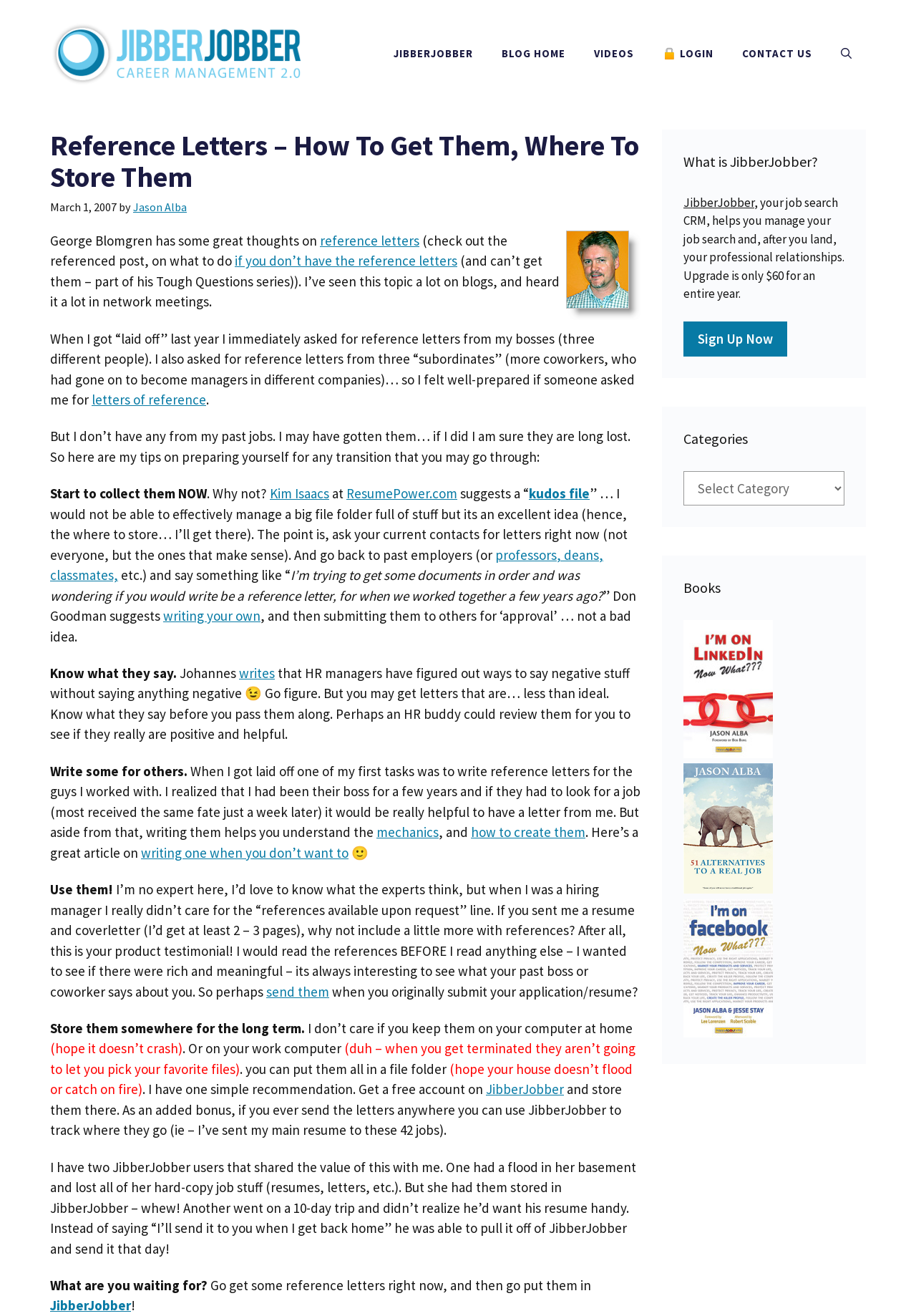Provide the bounding box coordinates of the HTML element described by the text: "how to create them". The coordinates should be in the format [left, top, right, bottom] with values between 0 and 1.

[0.514, 0.626, 0.639, 0.639]